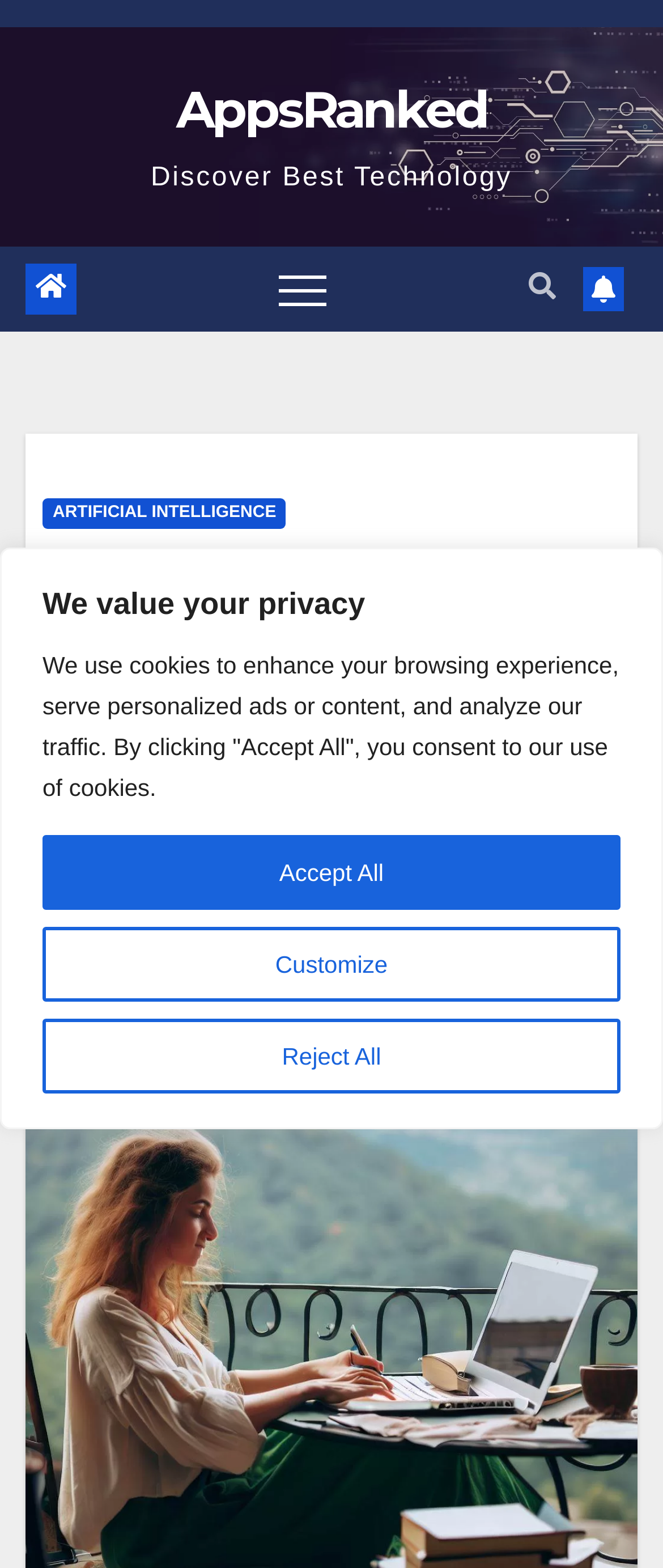Locate the bounding box coordinates for the element described below: "parent_node: ByAR Team". The coordinates must be four float values between 0 and 1, formatted as [left, top, right, bottom].

[0.064, 0.524, 0.256, 0.594]